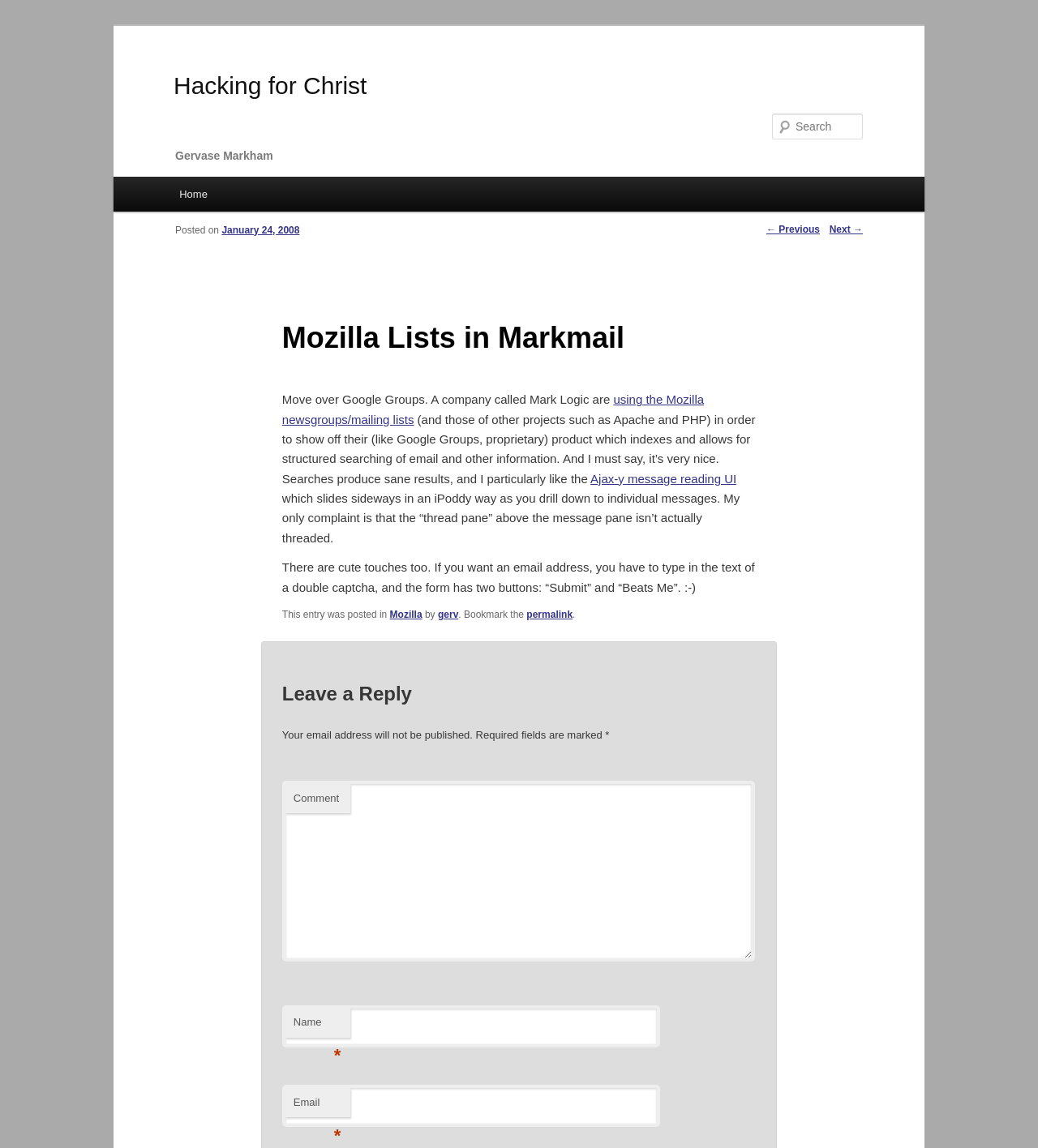Given the element description "← Previous" in the screenshot, predict the bounding box coordinates of that UI element.

[0.738, 0.195, 0.79, 0.205]